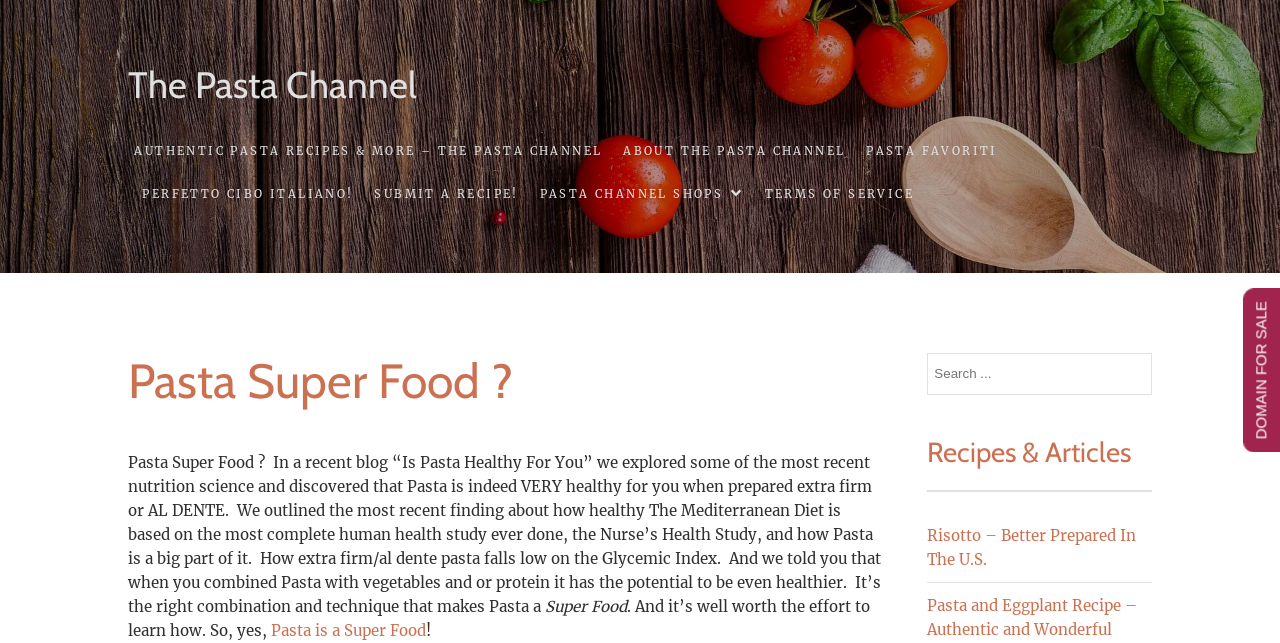Identify the bounding box coordinates of the region I need to click to complete this instruction: "Explore authentic pasta recipes".

[0.672, 0.202, 0.785, 0.27]